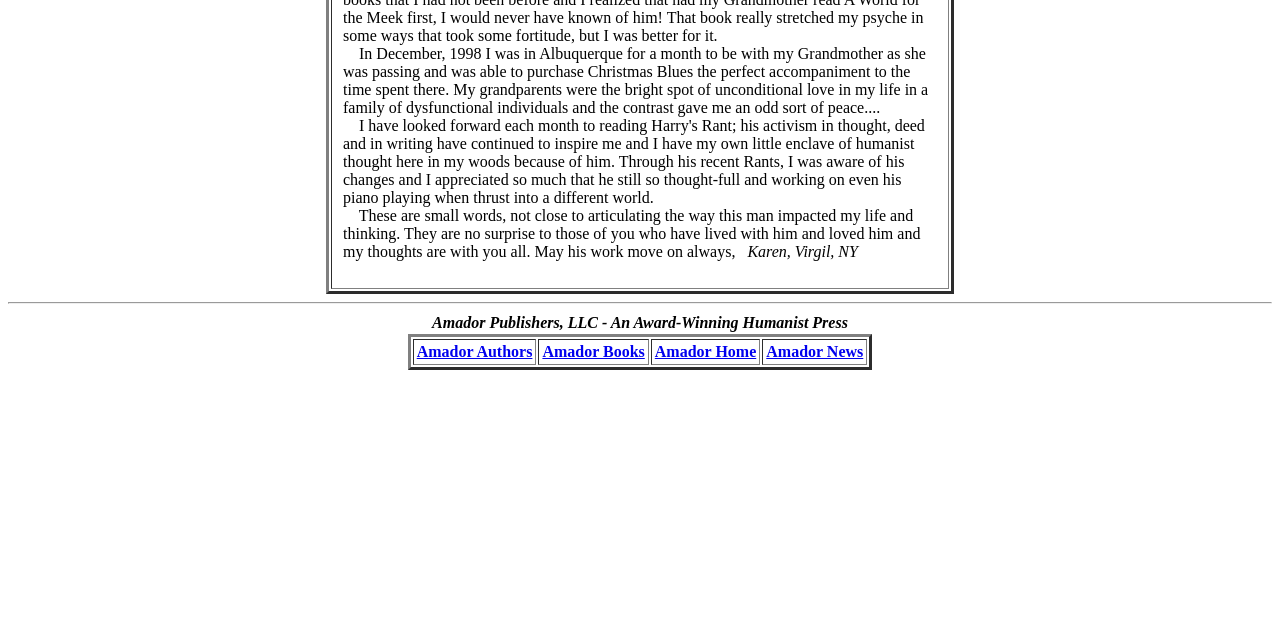Based on the element description, predict the bounding box coordinates (top-left x, top-left y, bottom-right x, bottom-right y) for the UI element in the screenshot: Amador Authors

[0.326, 0.536, 0.416, 0.562]